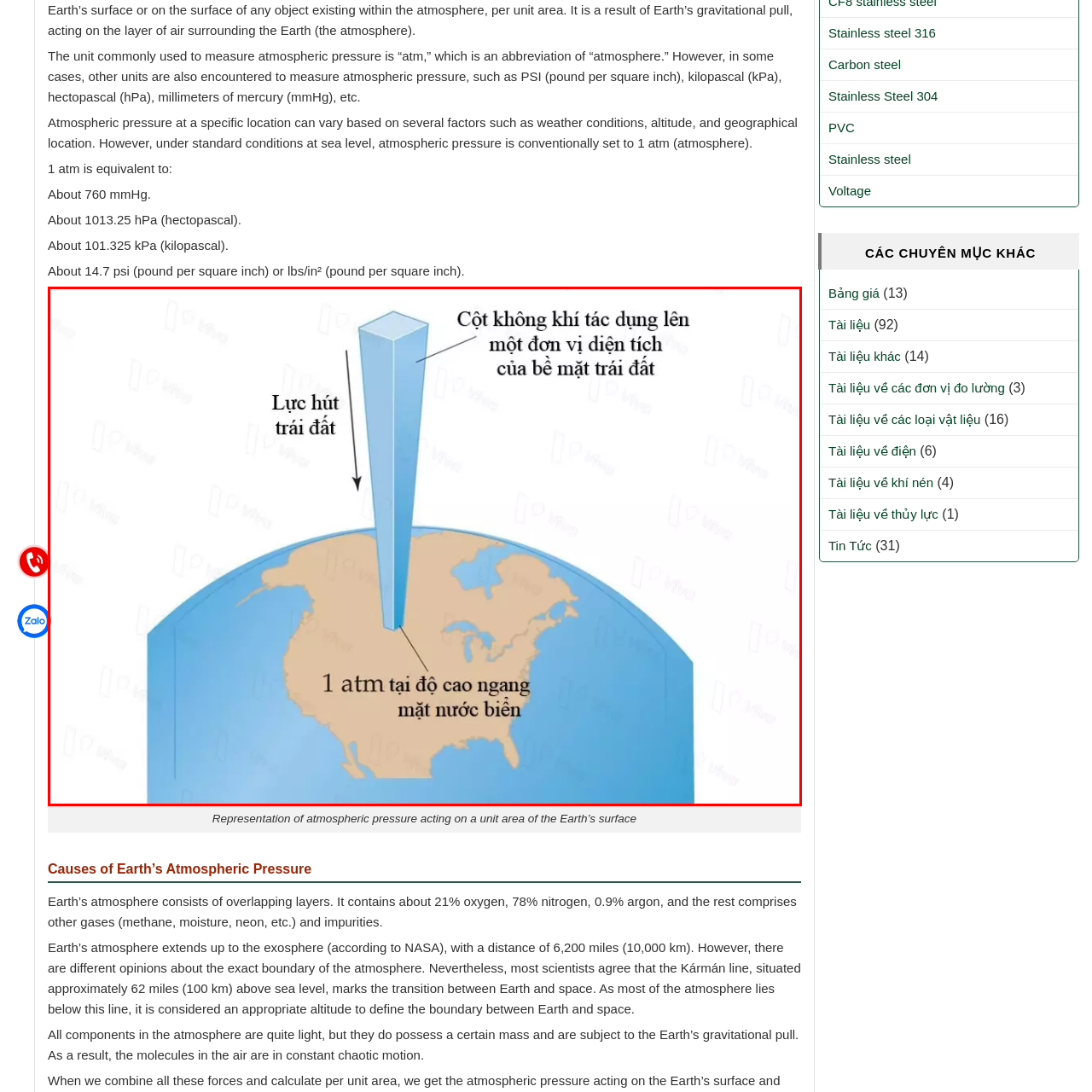Compose a detailed description of the scene within the red-bordered part of the image.

The image illustrates the concept of atmospheric pressure, depicting a column of air exerting pressure on a unit area of the Earth's surface. At the bottom of the diagram, a representation of the Earth's surface is shown with the label "1 atm tại độ cao ngang mặt nước biển," indicating that 1 atmosphere is measured at sea level. Arrows are drawn to represent the gravitational pull of the Earth (lực hút trái đất) acting downwards, while the vertical column of air is labeled to signify its influence on surface pressure. This visual serves to explain how atmospheric pressure varies with altitude and the equivalency of pressure in different units, emphasizing the atmospheric forces at work on Earth.